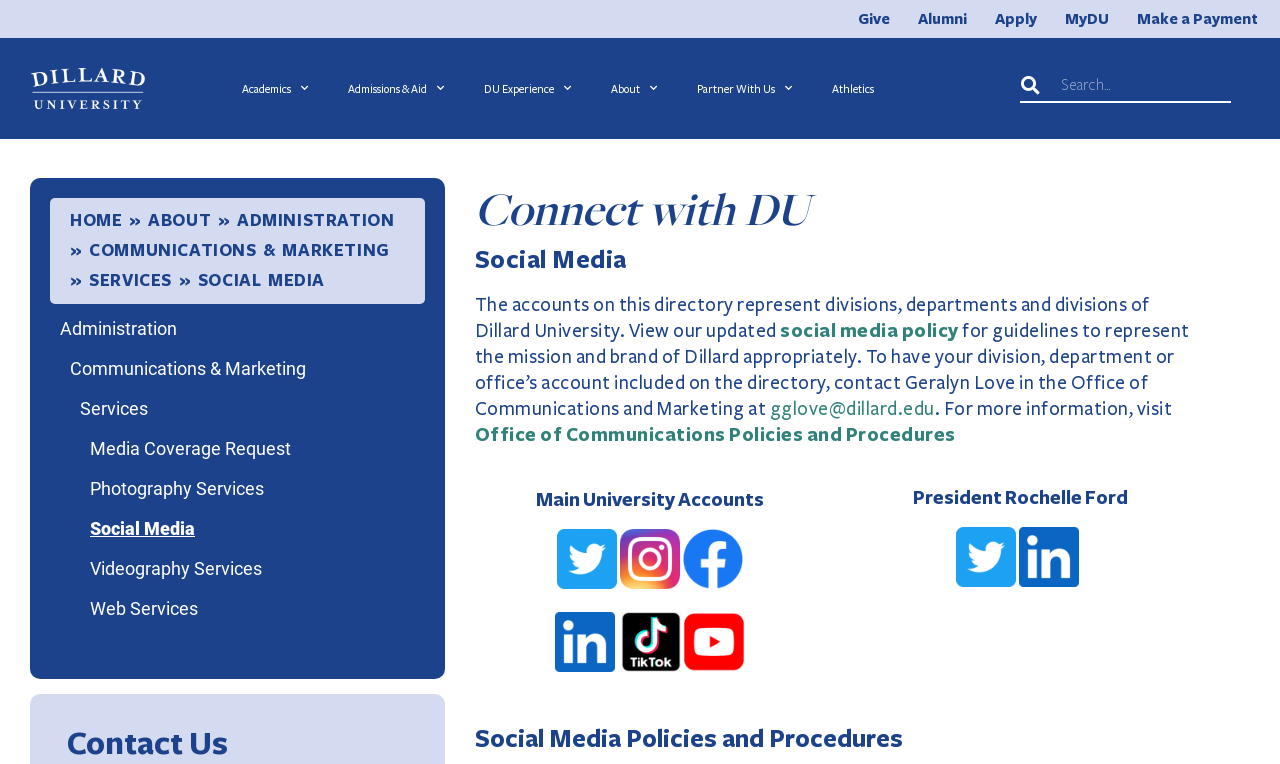What is the department that handles social media policy requests? Based on the image, give a response in one word or a short phrase.

Office of Communications and Marketing